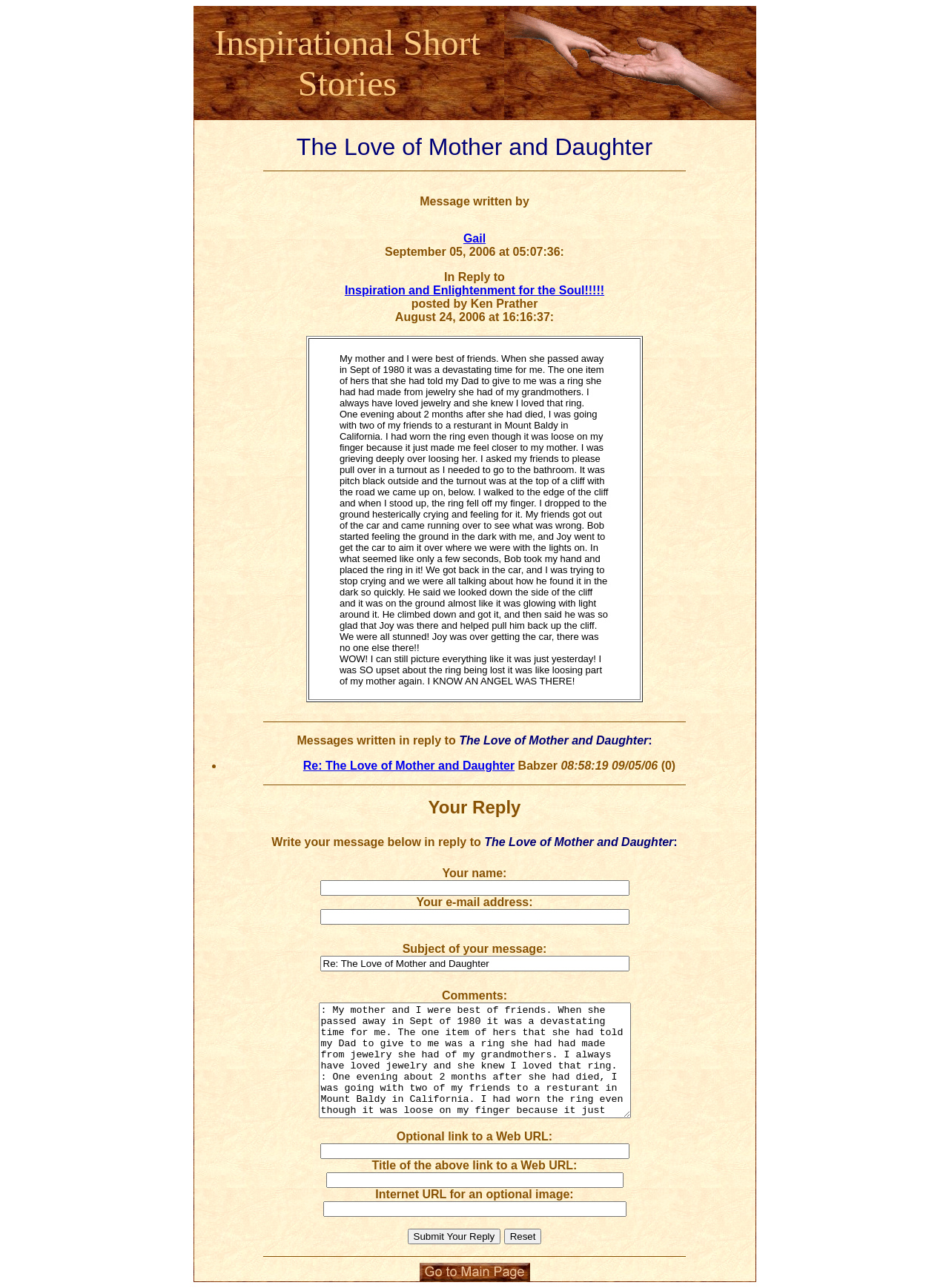Find the bounding box coordinates for the element described here: "value="Submit Your Reply"".

[0.429, 0.954, 0.527, 0.966]